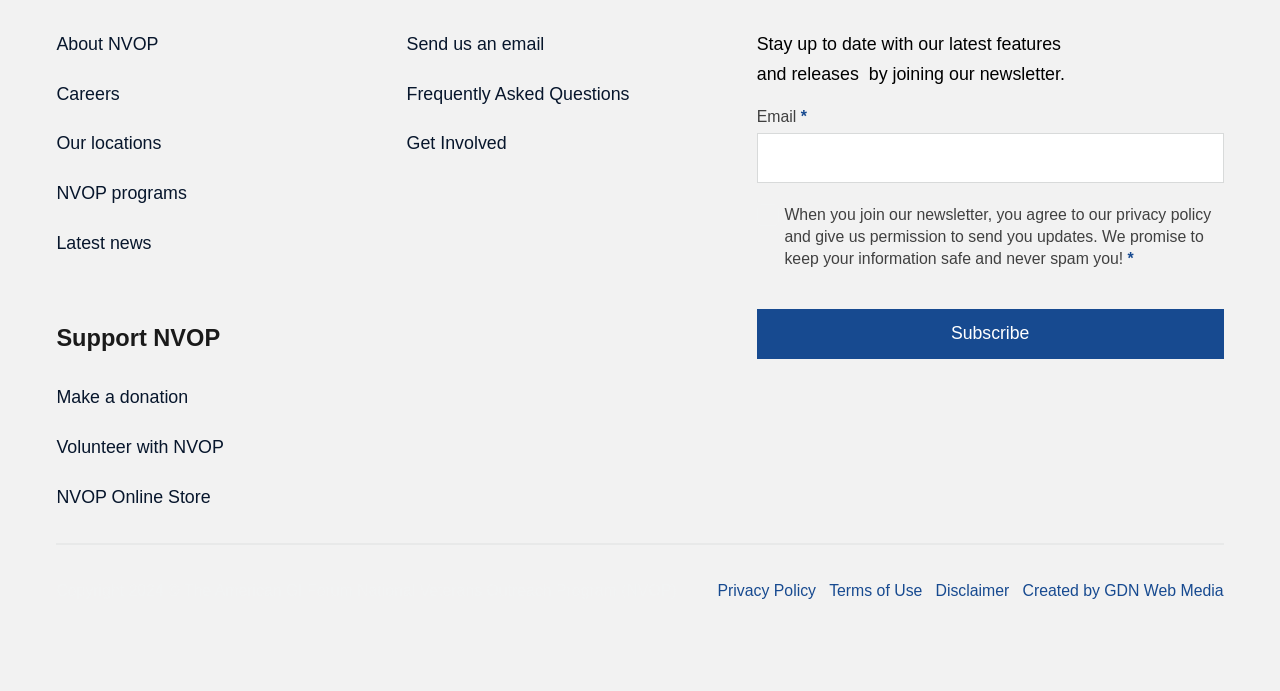Determine the bounding box coordinates for the UI element with the following description: "Skip to content". The coordinates should be four float numbers between 0 and 1, represented as [left, top, right, bottom].

None